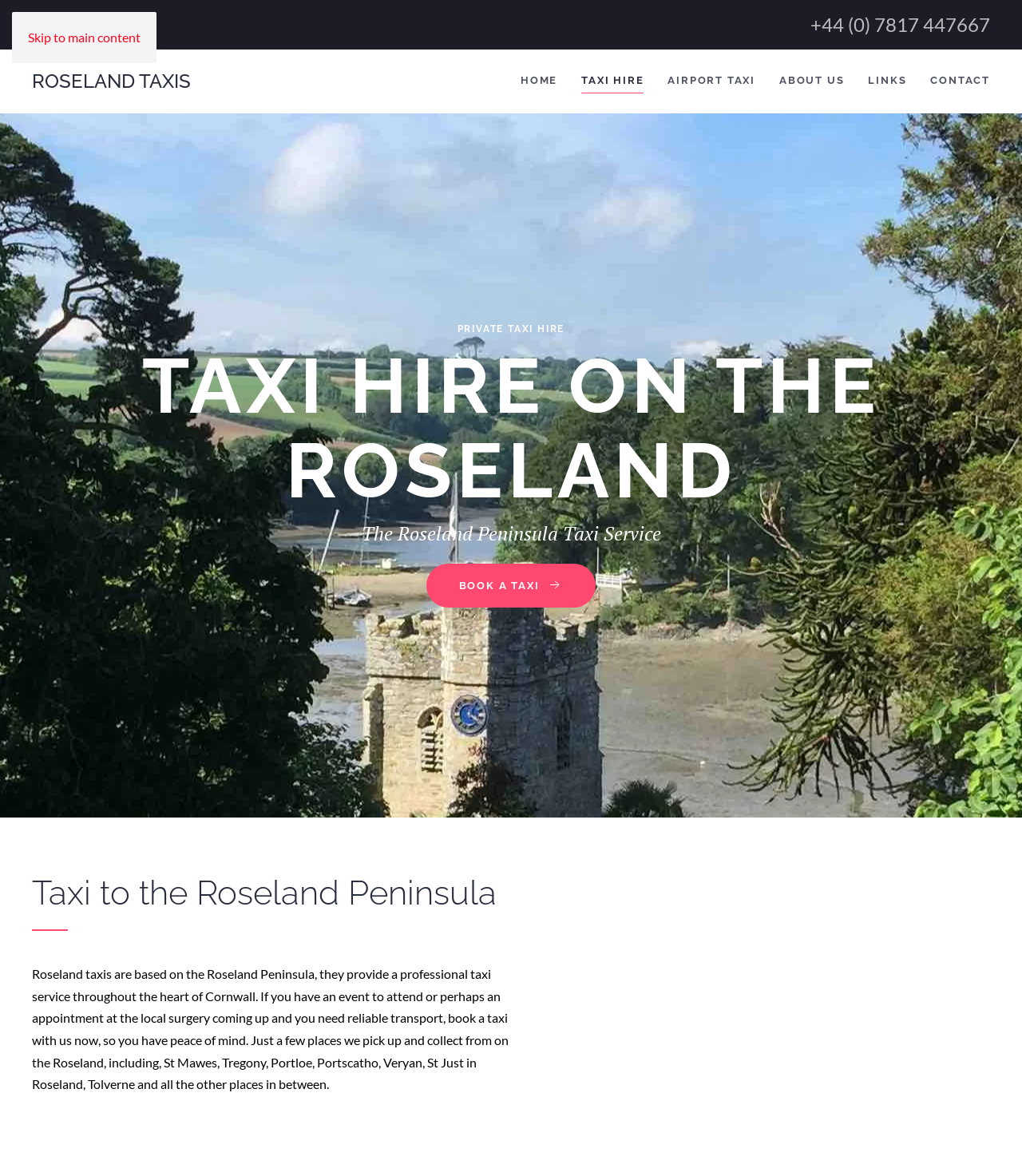Provide a brief response to the question below using one word or phrase:
What type of service does Roseland Taxis provide?

Professional taxi service